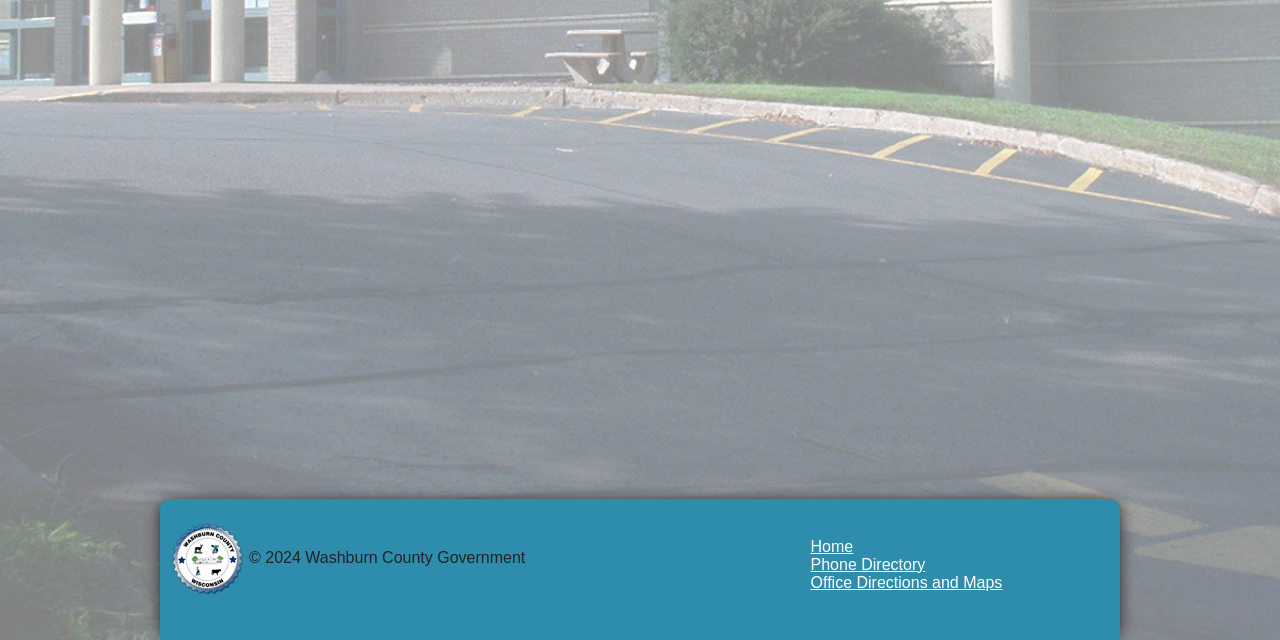Predict the bounding box of the UI element that fits this description: "Home".

[0.633, 0.84, 0.667, 0.867]